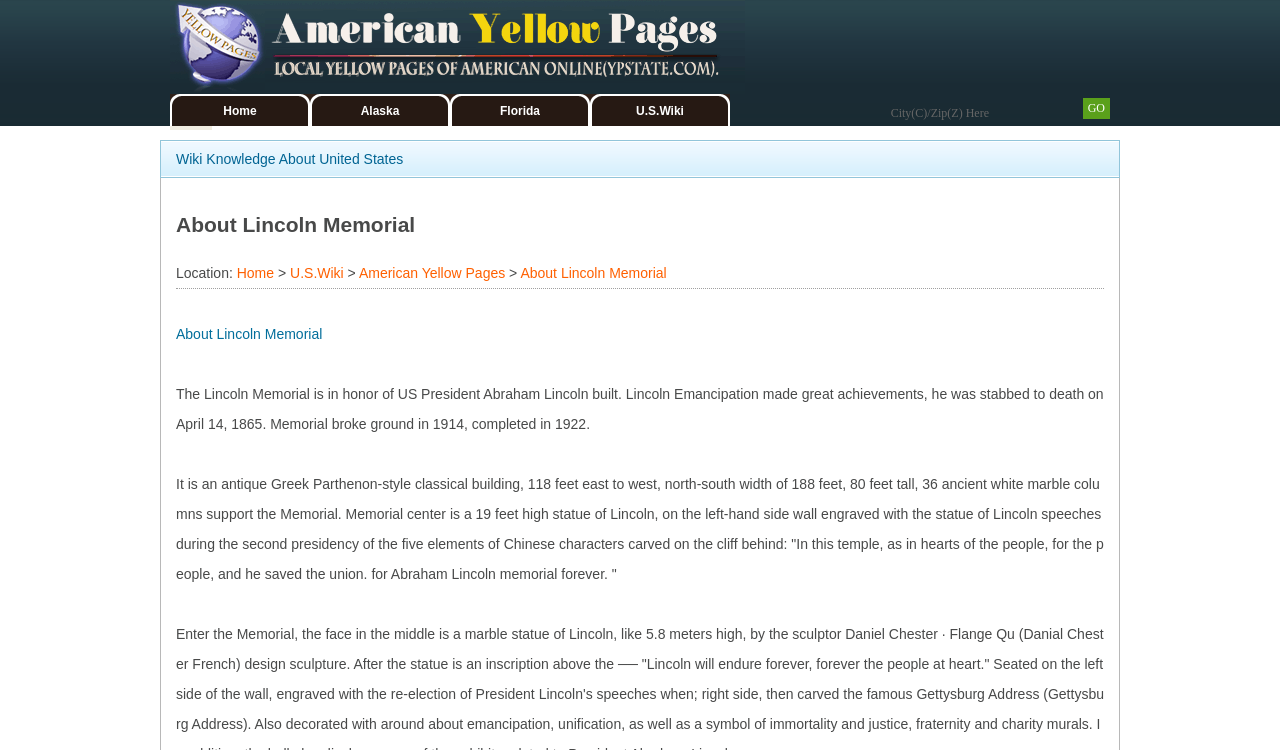What is the name of the memorial described on this webpage?
Respond to the question with a single word or phrase according to the image.

Lincoln Memorial